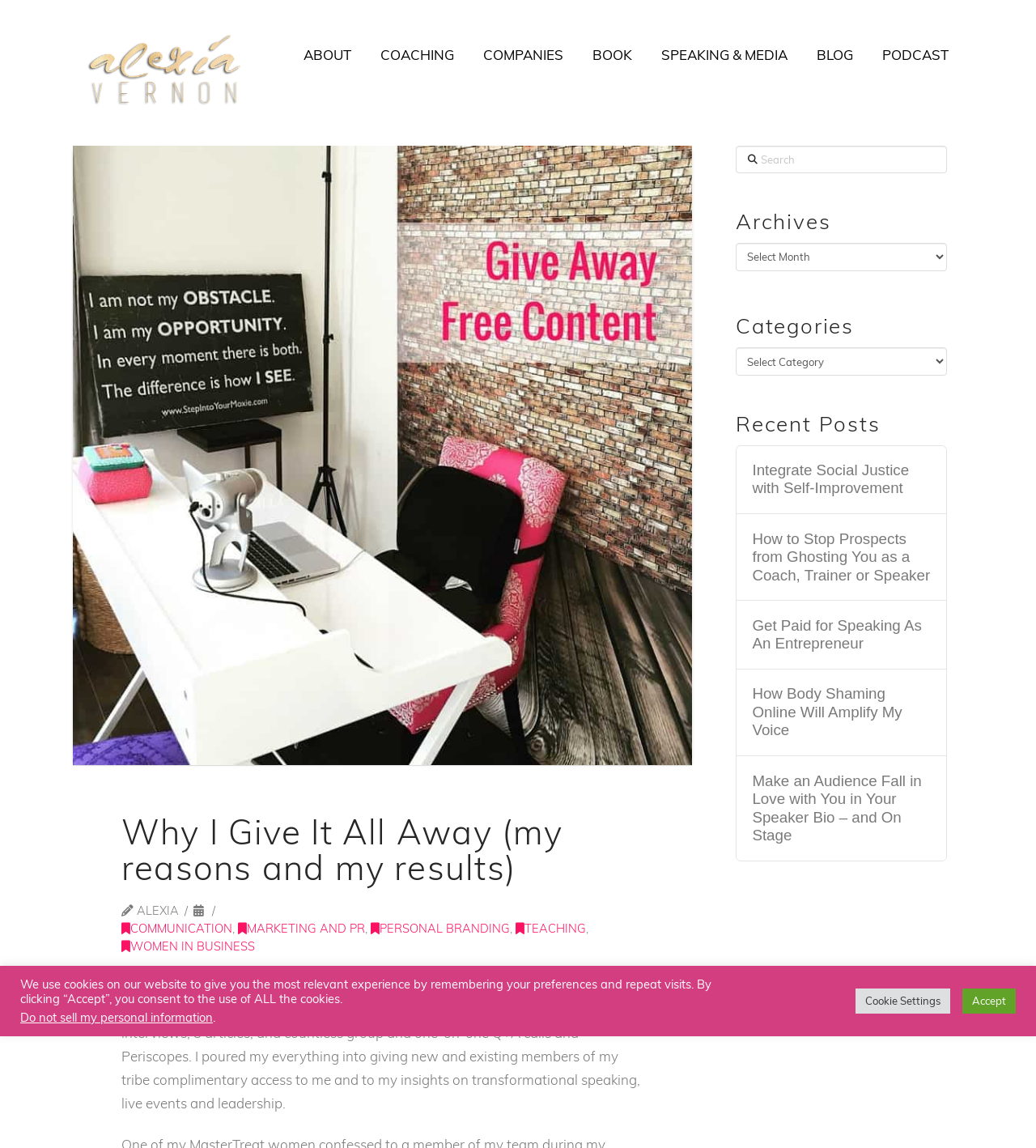Please identify the bounding box coordinates of the element on the webpage that should be clicked to follow this instruction: "Visit the PODCAST page". The bounding box coordinates should be given as four float numbers between 0 and 1, formatted as [left, top, right, bottom].

[0.848, 0.021, 0.92, 0.071]